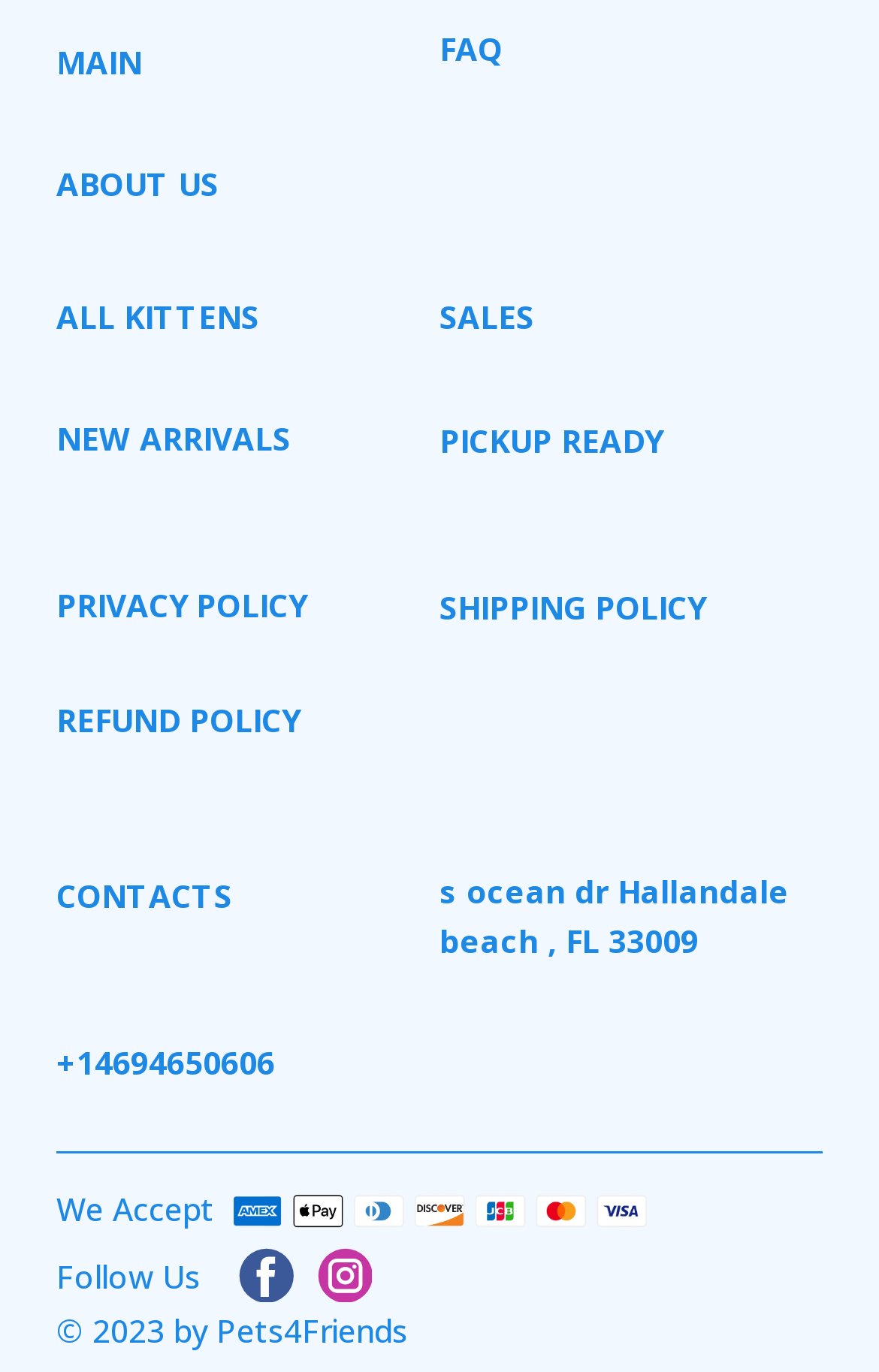Please analyze the image and provide a thorough answer to the question:
What is the copyright year of Pets4Friends?

I found the copyright year by looking at the static text element that contains the copyright information, which is '© 2023 by Pets4Friends'.